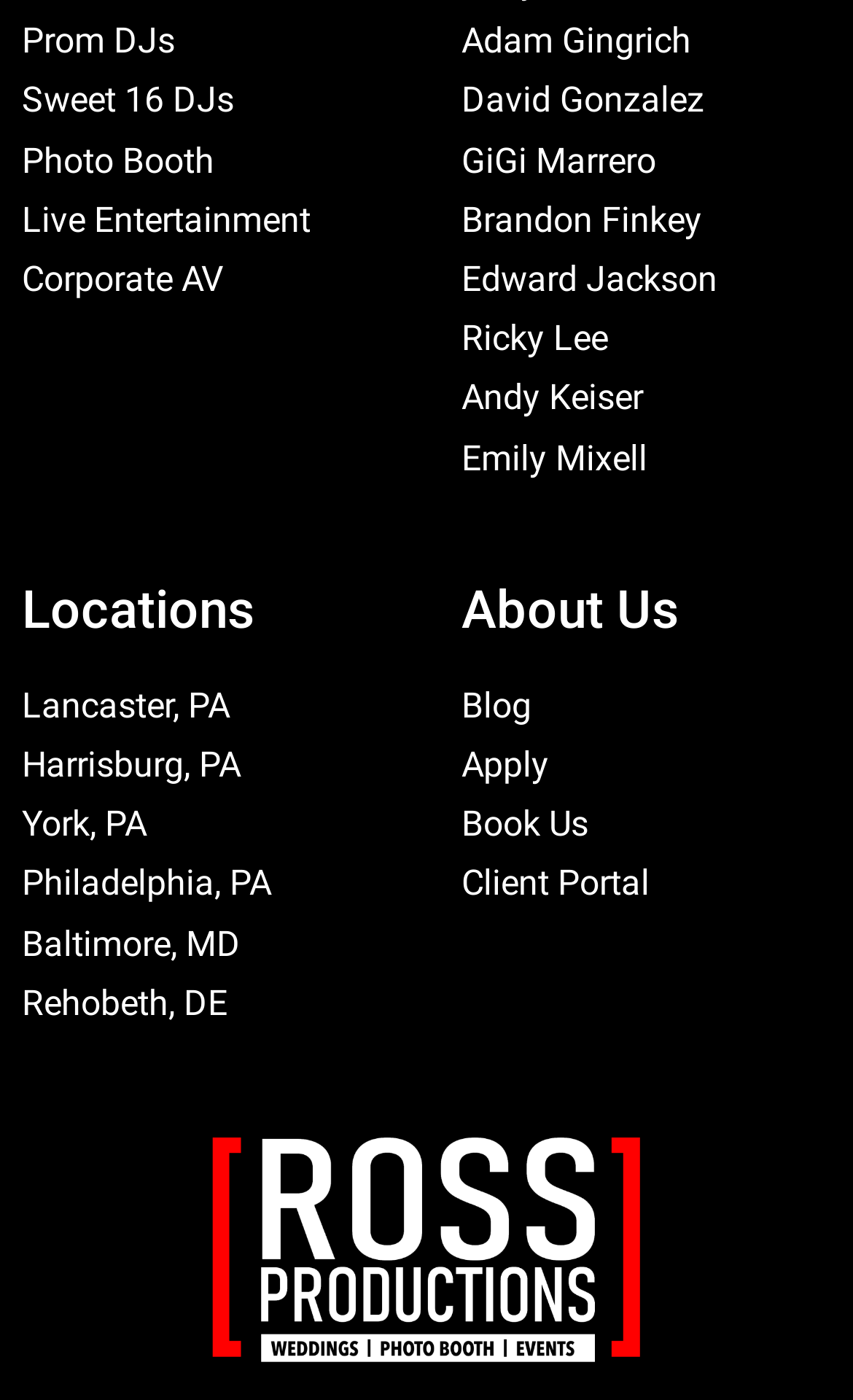Locate and provide the bounding box coordinates for the HTML element that matches this description: "Blog".

[0.541, 0.489, 0.623, 0.518]